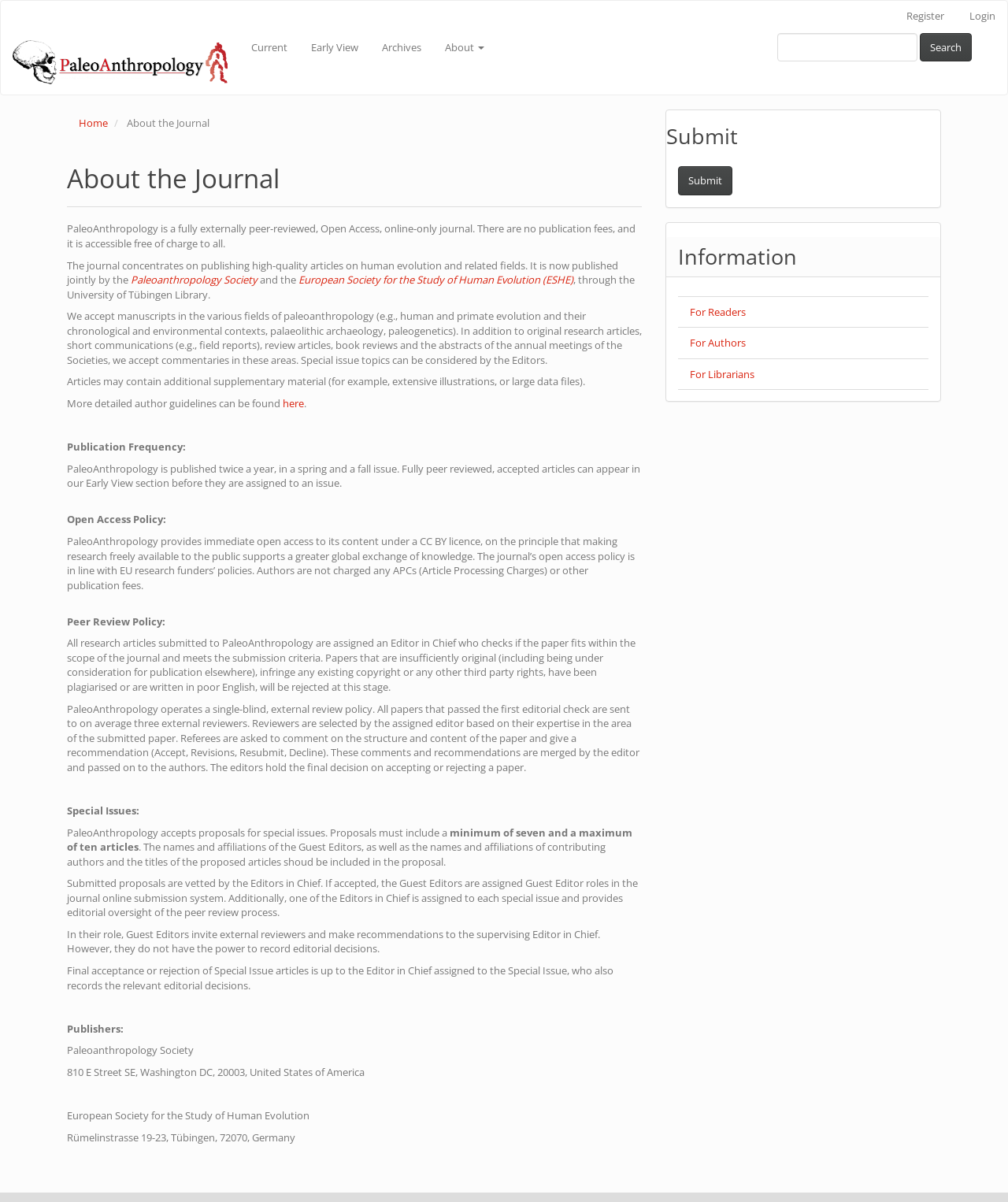Identify the bounding box coordinates of the section that should be clicked to achieve the task described: "Search for a query".

[0.771, 0.027, 0.91, 0.051]